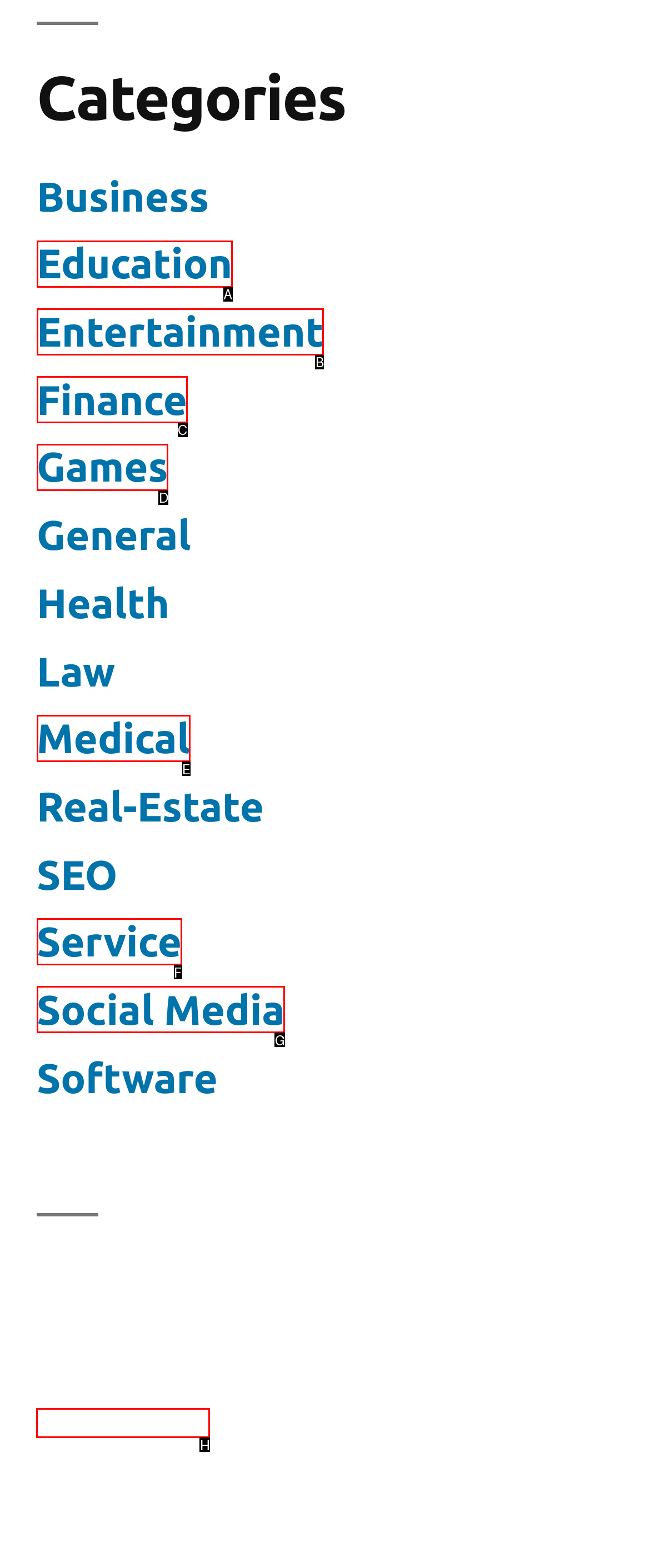Identify the correct UI element to click on to achieve the task: Visit Lonely Hunter. Provide the letter of the appropriate element directly from the available choices.

H